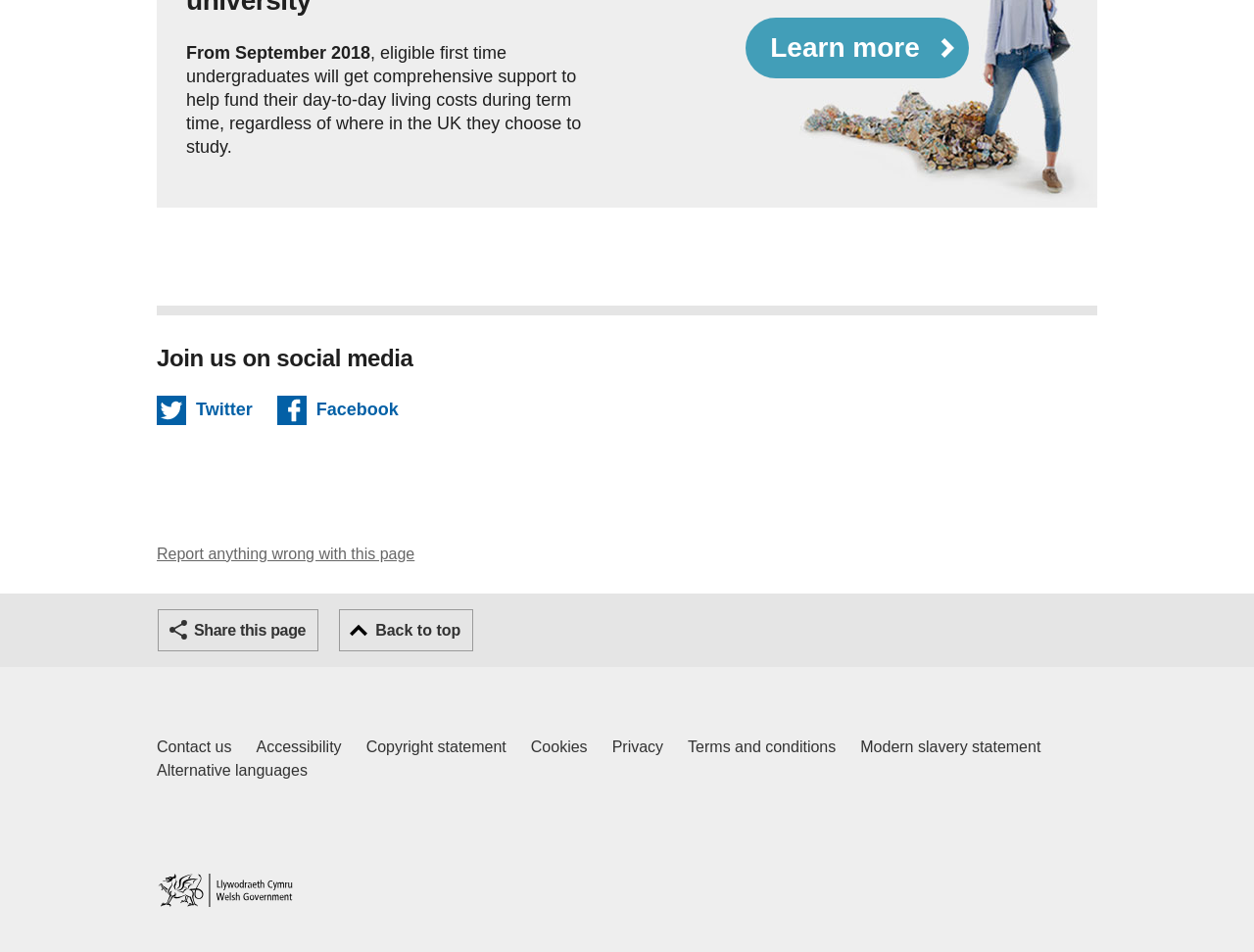Please examine the image and answer the question with a detailed explanation:
What is the purpose of the 'Back to top' button?

The 'Back to top' button is likely used to navigate back to the top of the webpage, allowing users to quickly return to the beginning of the page.